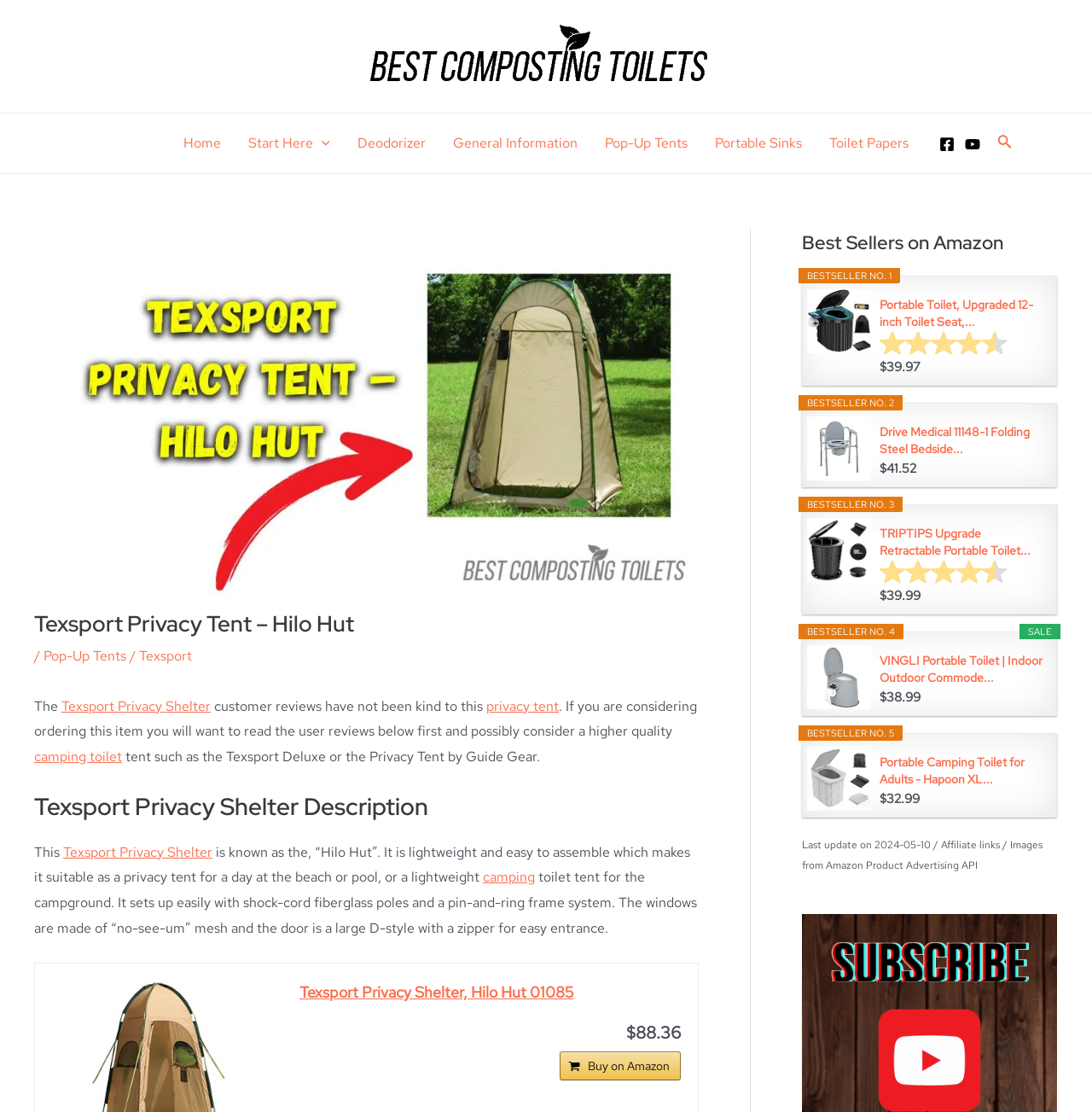What is the name of the product being described?
Please provide a detailed and comprehensive answer to the question.

I found the answer by looking at the heading 'Texsport Privacy Shelter Description' and the surrounding text, which suggests that the product being described is the Texsport Privacy Shelter.